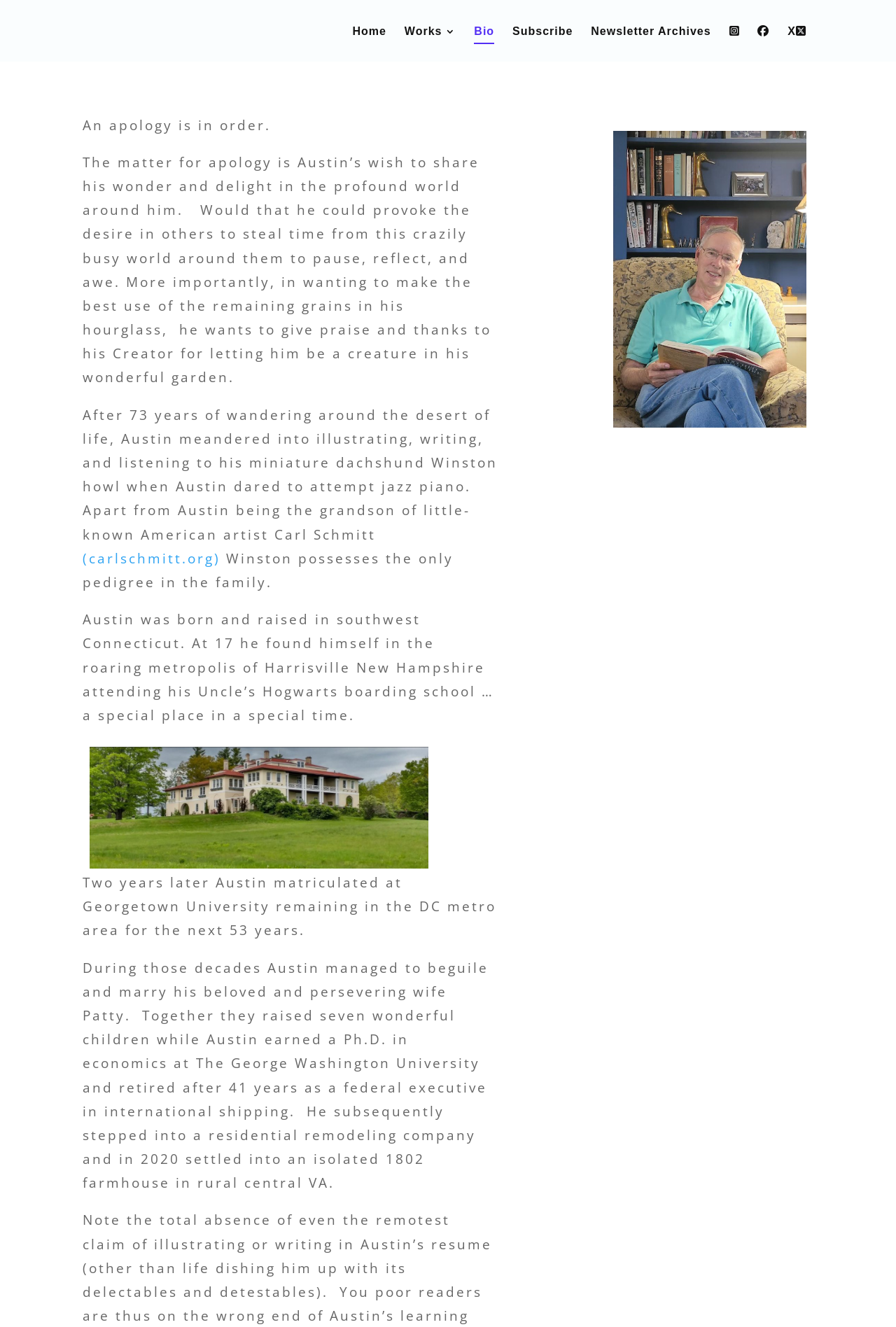Please provide a comprehensive answer to the question below using the information from the image: How many children did Austin raise?

According to the text, Austin and his wife Patty raised seven wonderful children, which is mentioned in the paragraph describing his life after Georgetown University.